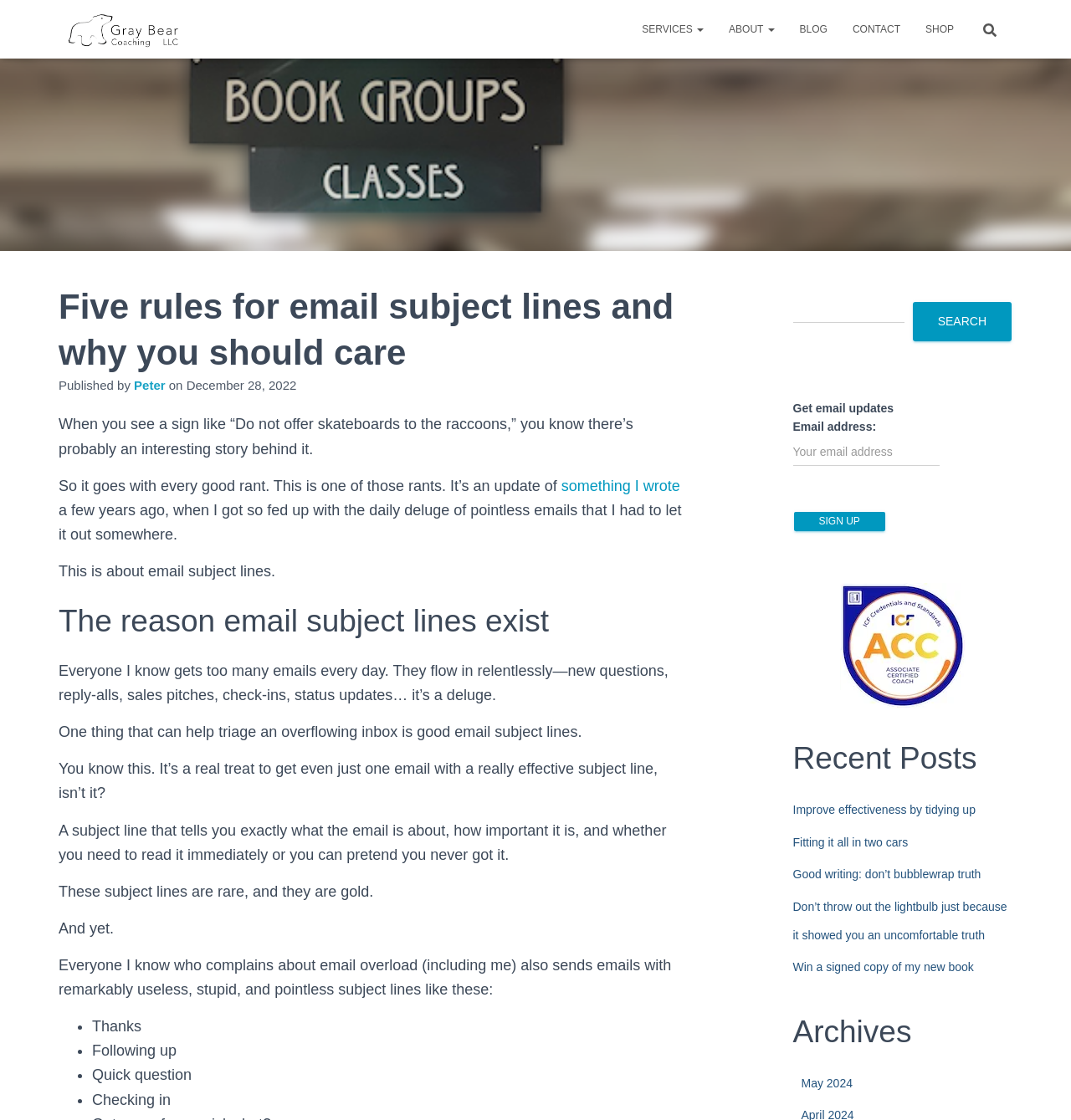Given the element description: "title="Gray Bear Coaching LLC"", predict the bounding box coordinates of this UI element. The coordinates must be four float numbers between 0 and 1, given as [left, top, right, bottom].

[0.043, 0.007, 0.186, 0.045]